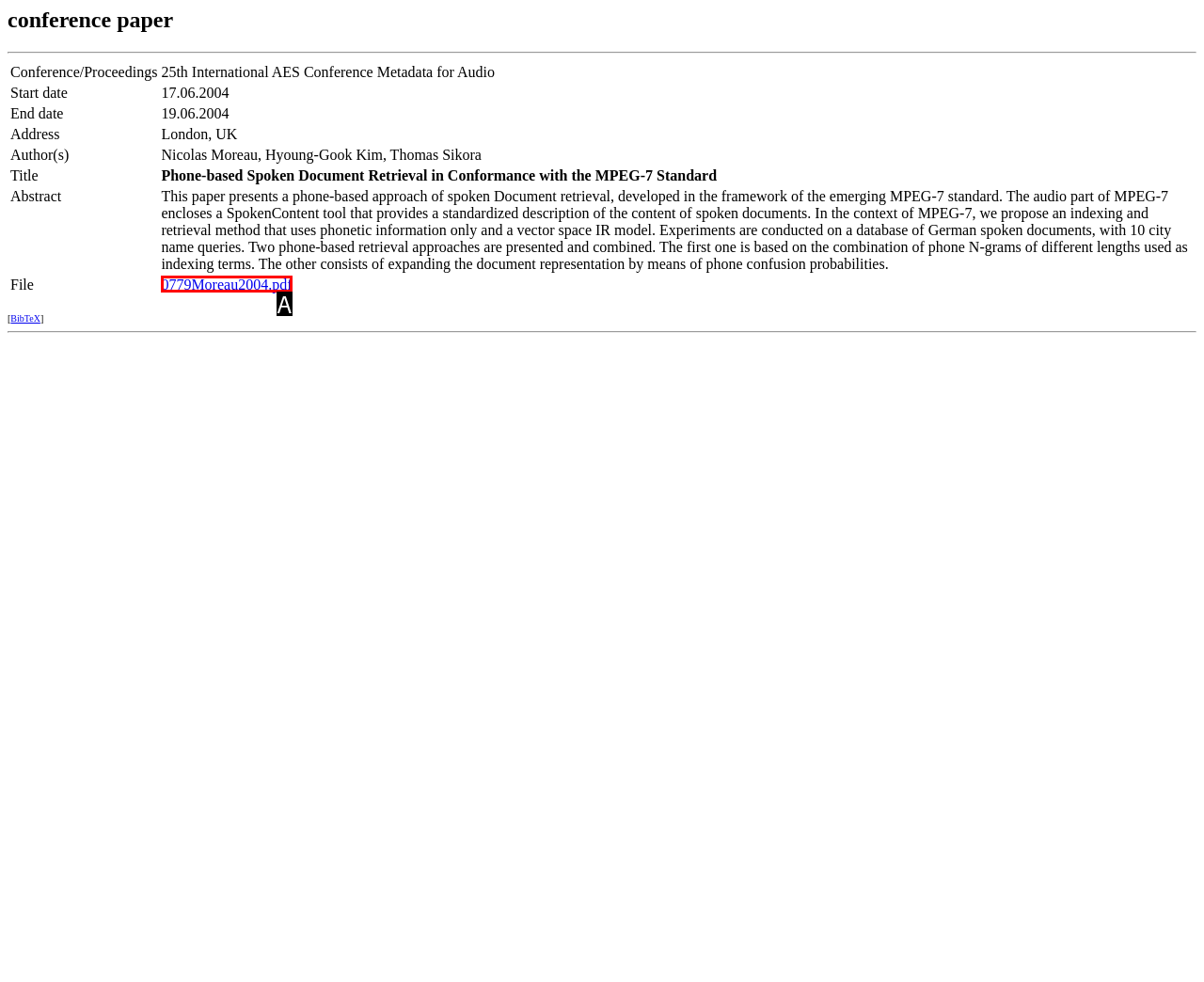Select the option that matches the description: 0779Moreau2004.pdf. Answer with the letter of the correct option directly.

A